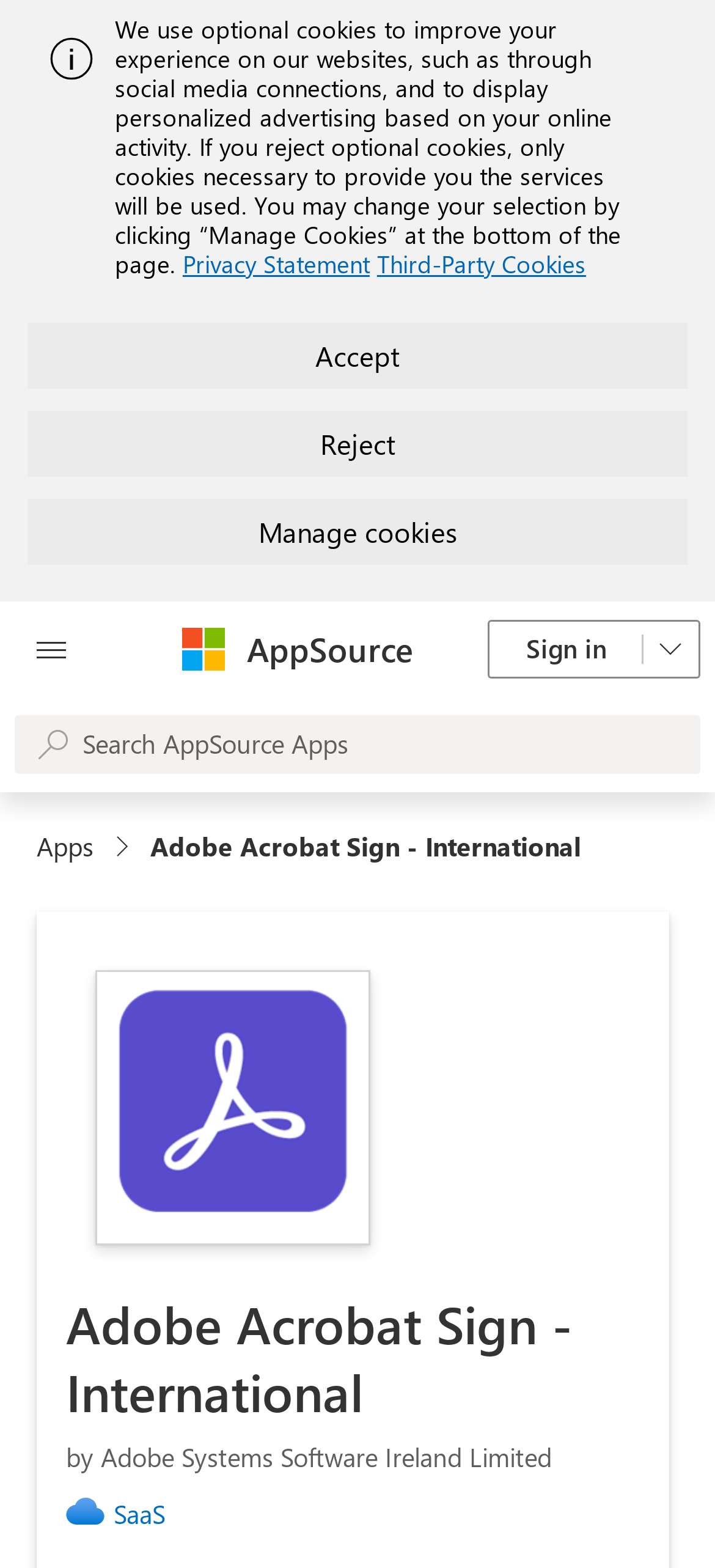Please identify the bounding box coordinates of the clickable area that will allow you to execute the instruction: "Sign in to your account".

[0.682, 0.395, 0.979, 0.433]